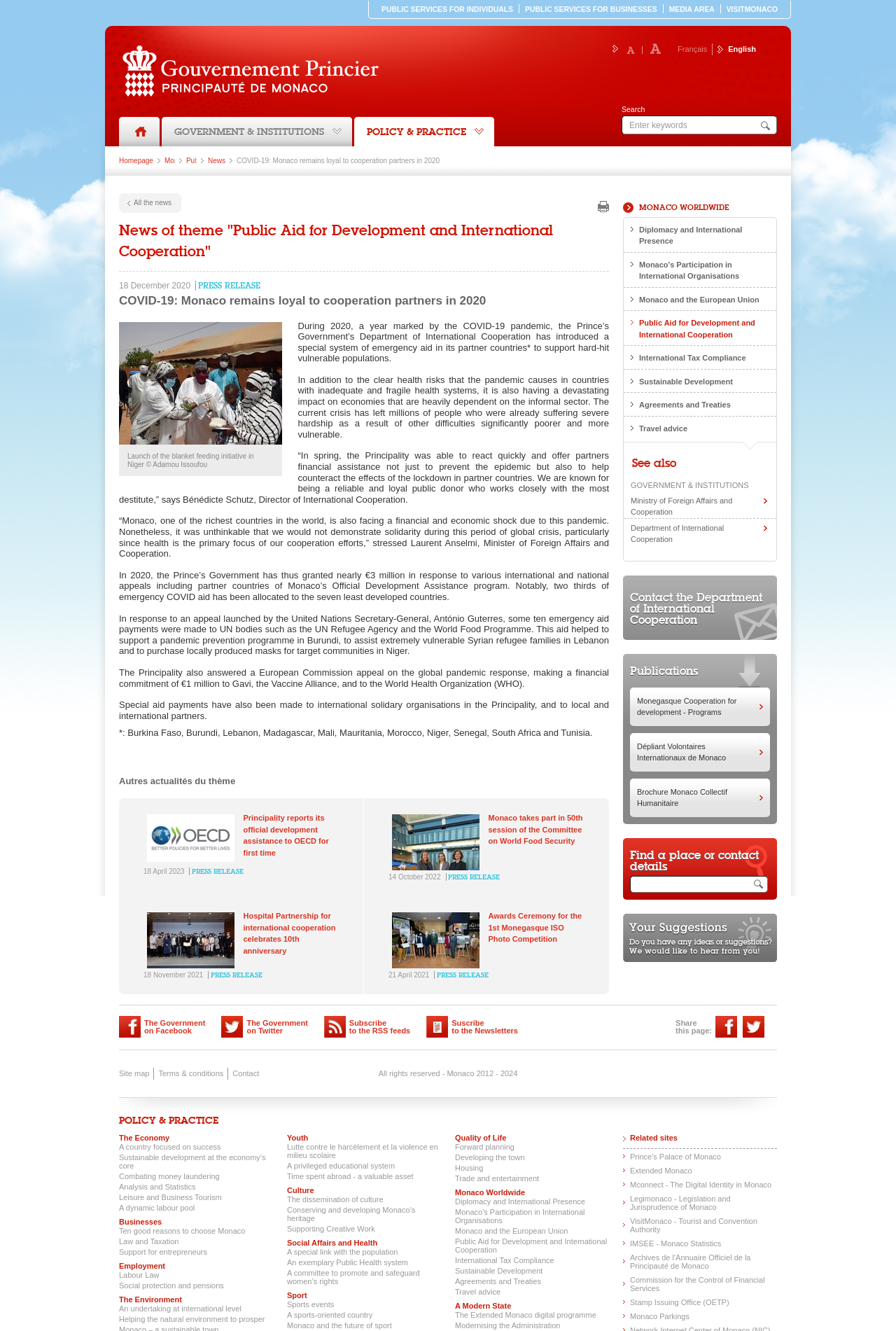From the details in the image, provide a thorough response to the question: How much did the Prince’s Government grant in response to international and national appeals?

I found the answer by reading the text of the news article dated 18 December 2020, which mentions that the Prince’s Government granted nearly €3 million in response to various international and national appeals.